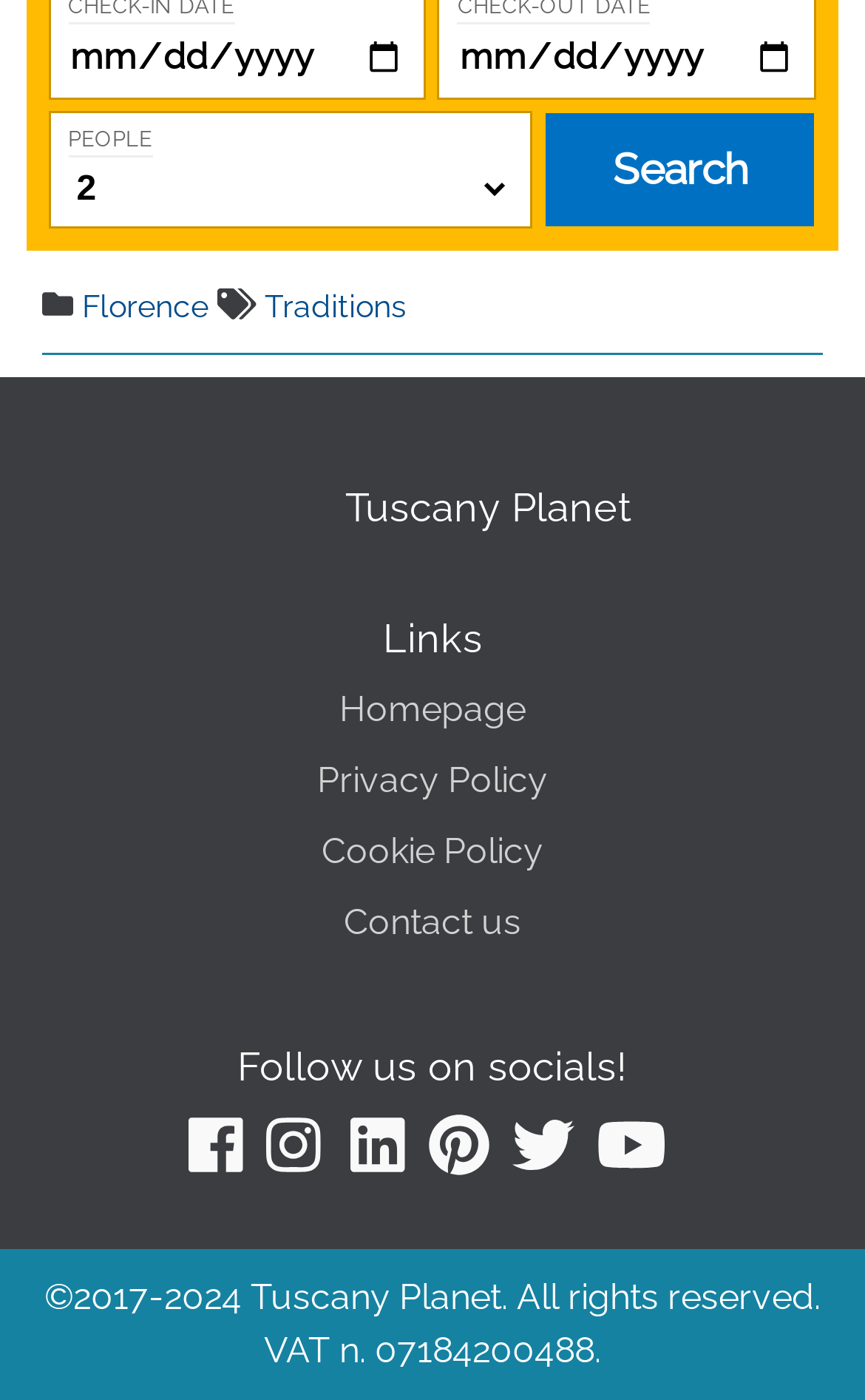Use a single word or phrase to answer the question: How many date picker sections are available?

2